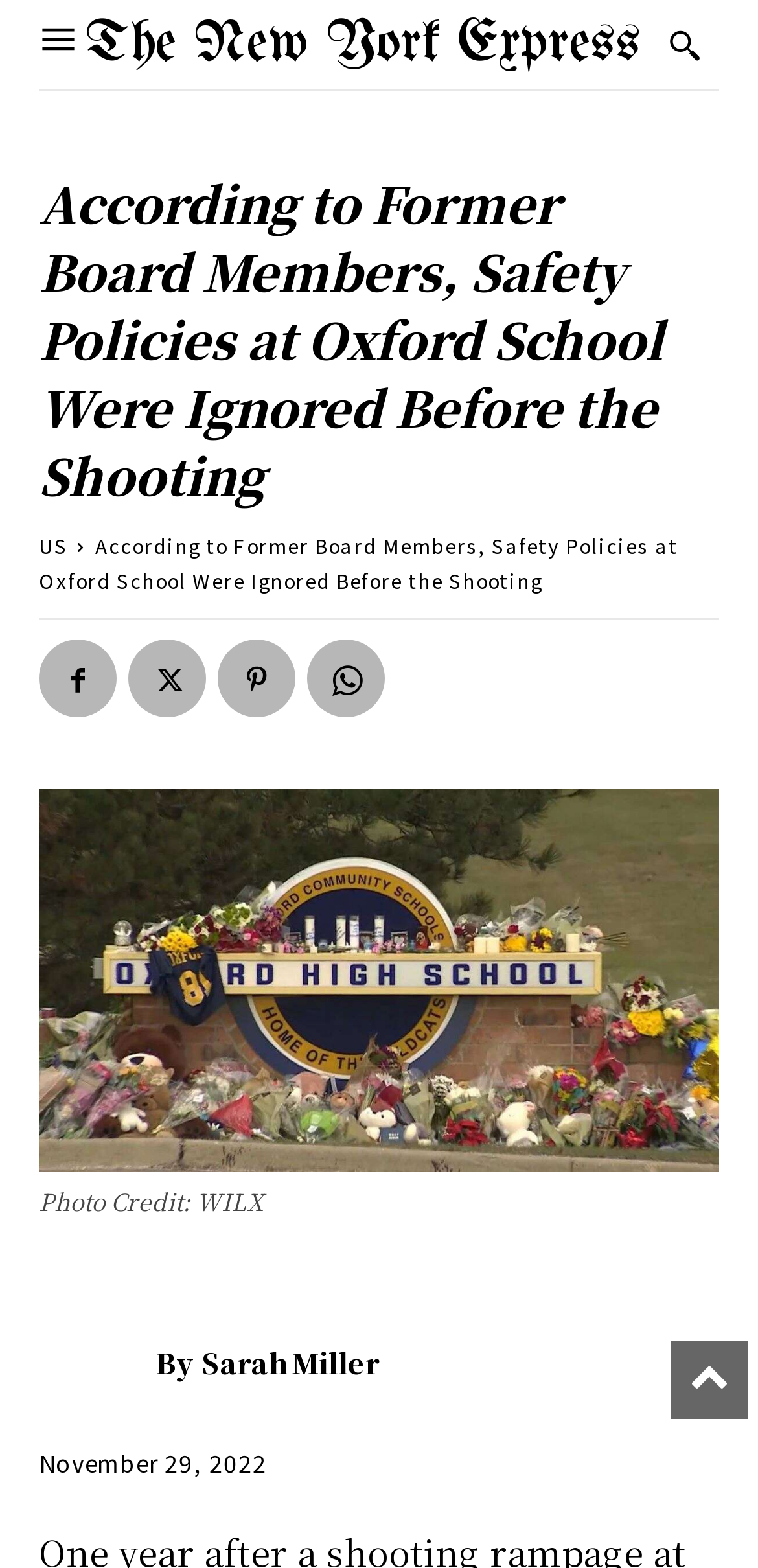Locate the bounding box coordinates of the clickable area to execute the instruction: "Click the link to The New York Express". Provide the coordinates as four float numbers between 0 and 1, represented as [left, top, right, bottom].

[0.113, 0.008, 0.846, 0.049]